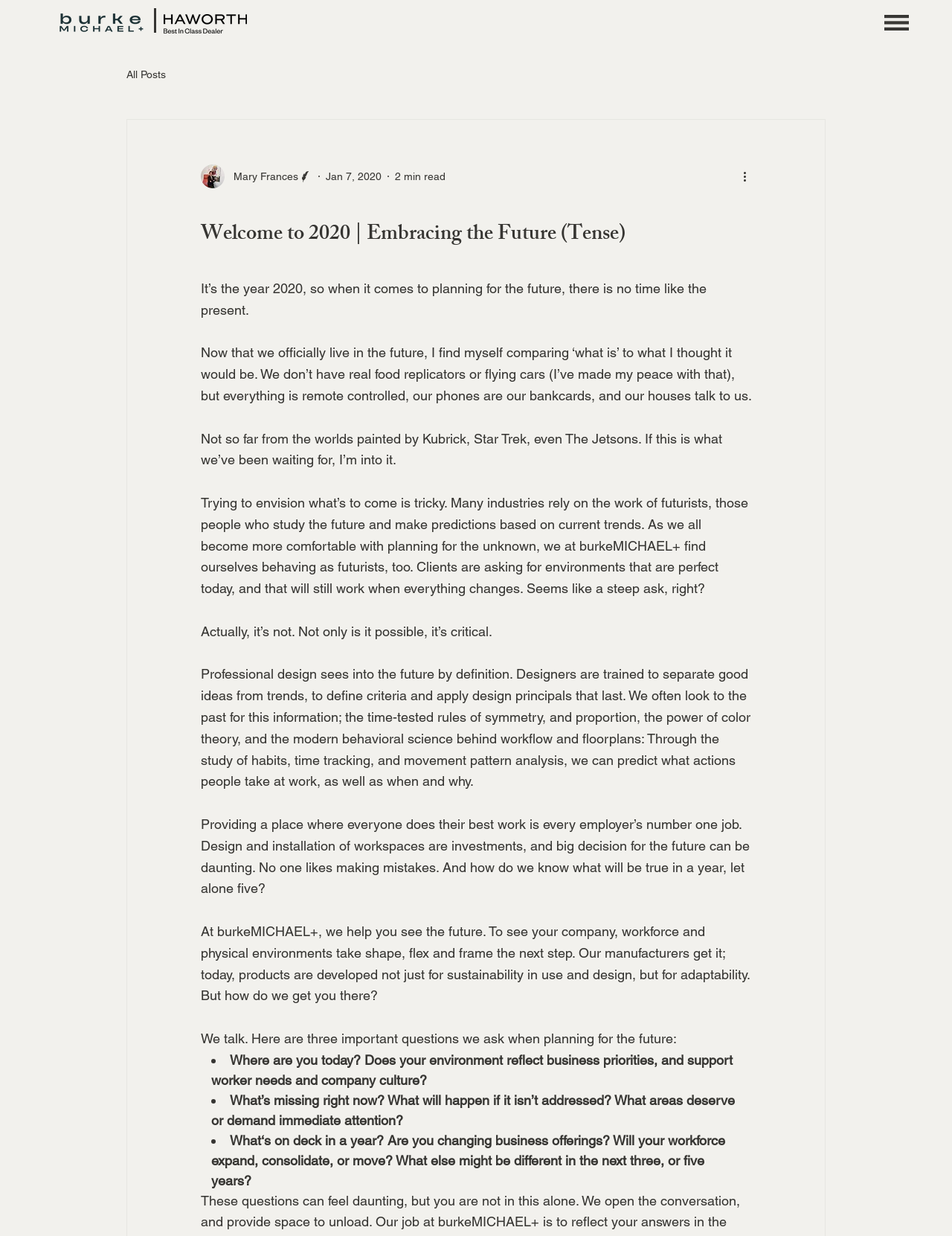Answer the following query with a single word or phrase:
How many minutes does it take to read the article?

2 min